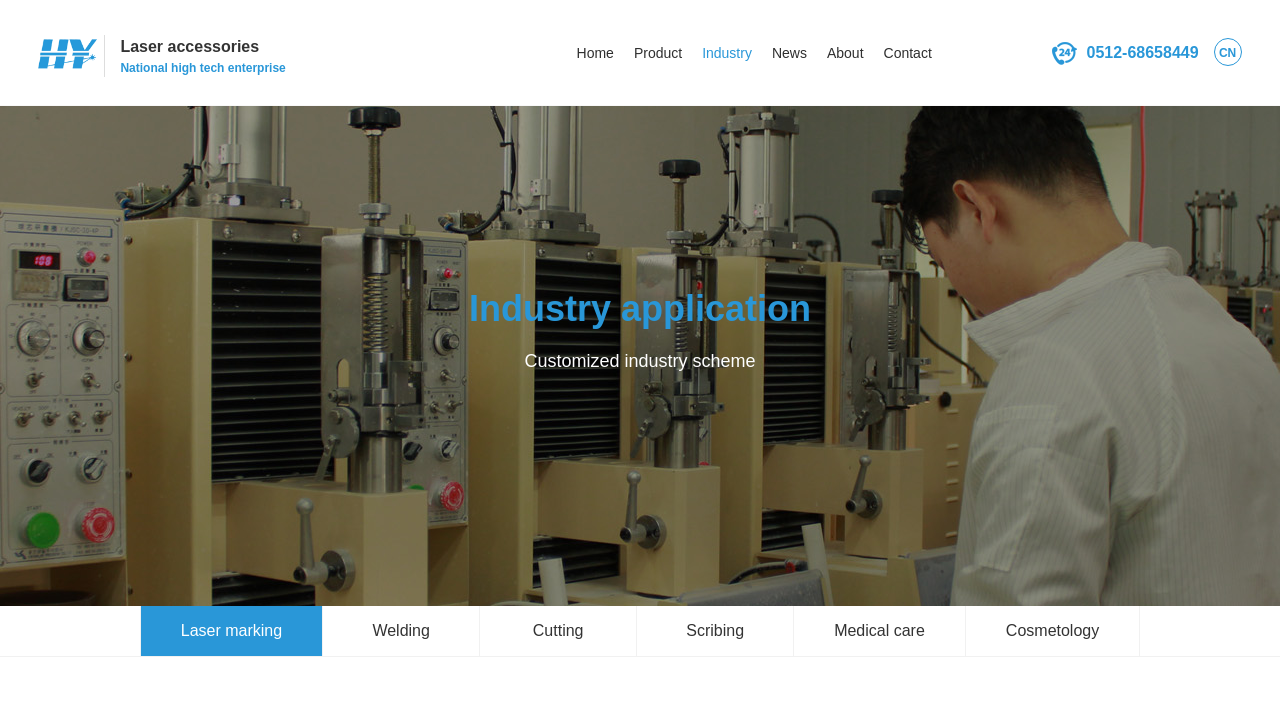Detail the various sections and features of the webpage.

The webpage appears to be a website for a company that specializes in laser technology and accessories. At the top left corner, there is a logo image with the company name "Laser accessories National high tech enterprise" next to it. 

On the top right corner, there are several links, including "CN", "Home", "Product", "Industry", "News", "About", and "Contact", which are likely navigation links for the website. 

Below the navigation links, there is a section with a heading "Customized industry scheme". 

At the bottom of the page, there are several links related to different applications of laser technology, including "Laser marking", "Welding", "Cutting", "Scribing", "Medical care", and "Cosmetology". These links are arranged horizontally and take up the full width of the page.